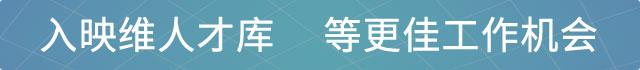Based on the visual content of the image, answer the question thoroughly: What is the purpose of the imagery?

The caption suggests that the imagery is likely positioned to attract job seekers or to promote a recruitment initiative, emphasizing the availability of promising career paths and resources for prospective candidates.